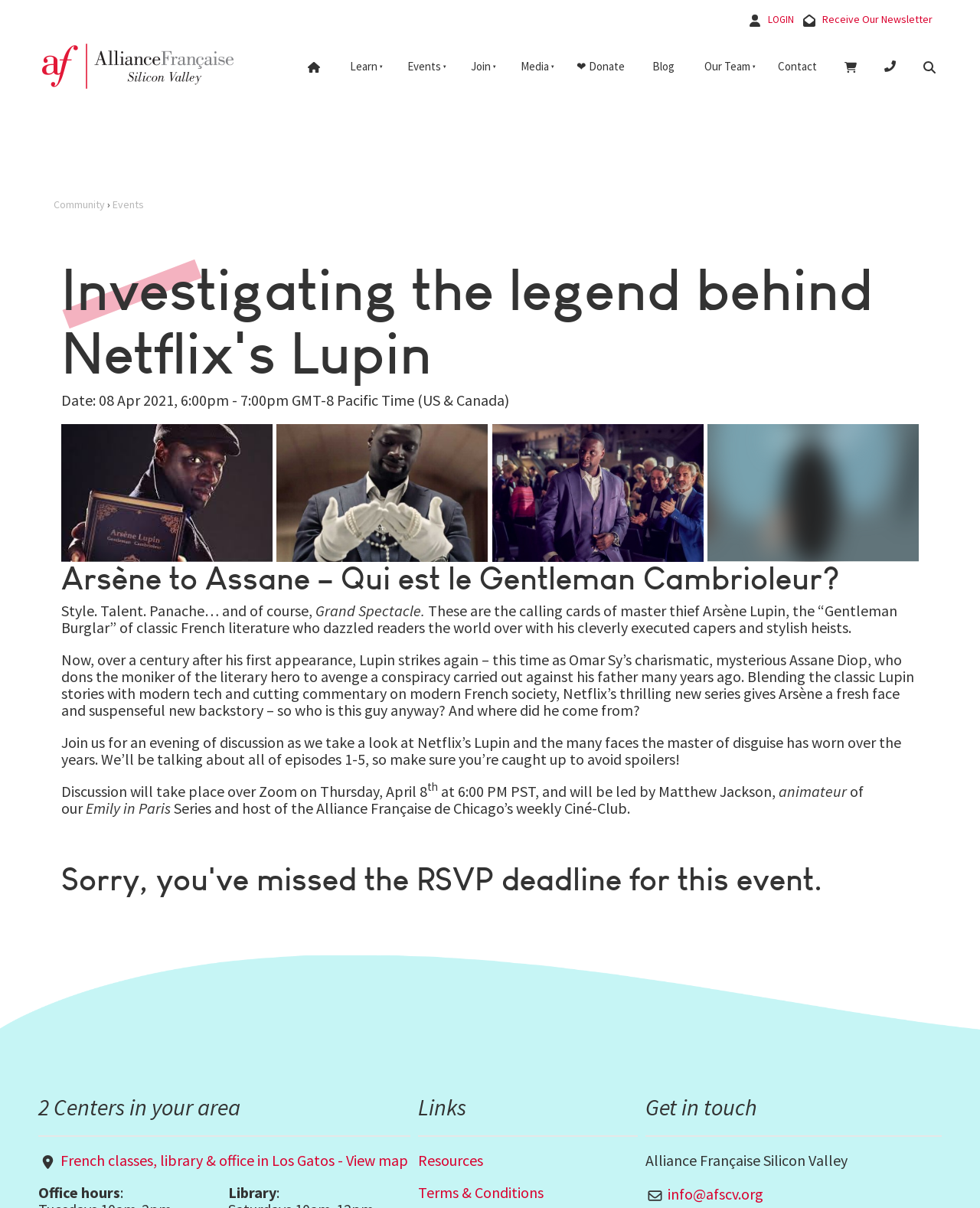Identify the bounding box coordinates for the UI element mentioned here: "Blog". Provide the coordinates as four float values between 0 and 1, i.e., [left, top, right, bottom].

[0.652, 0.038, 0.702, 0.071]